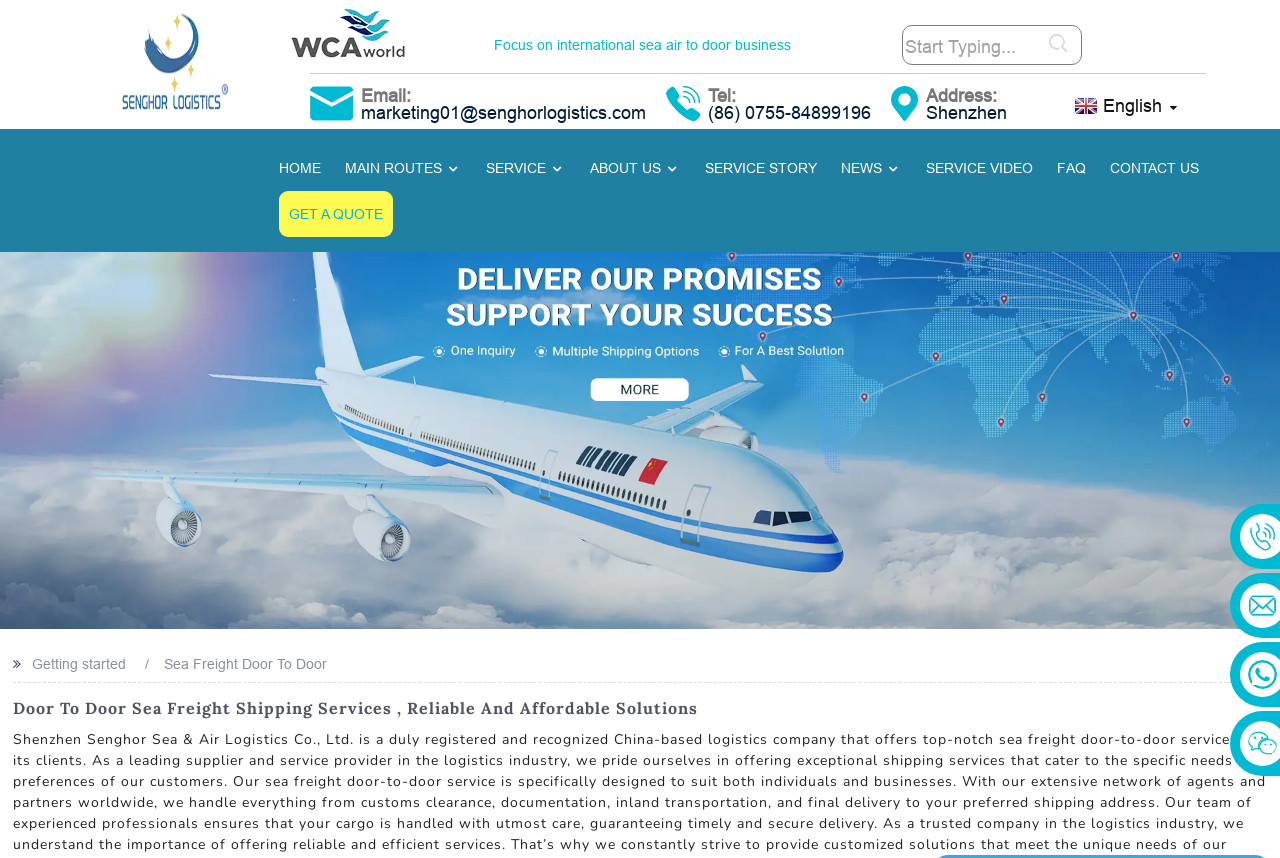What is the main service offered by the company?
Examine the screenshot and reply with a single word or phrase.

Sea Freight Door To Door